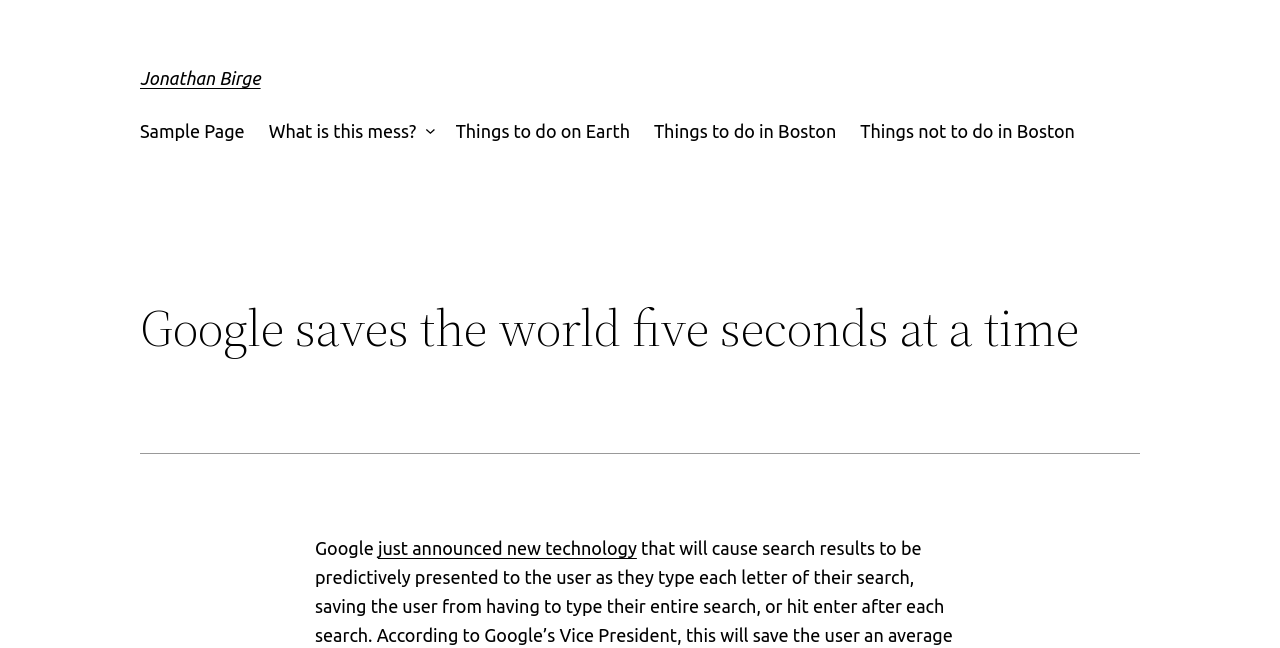Refer to the screenshot and give an in-depth answer to this question: How many links are under the 'Menu' element?

I counted the number of link elements under the 'Menu' element, which are 'Sample Page', 'What is this mess?', 'Things to do on Earth', 'Things to do in Boston', and 'Things not to do in Boston'.